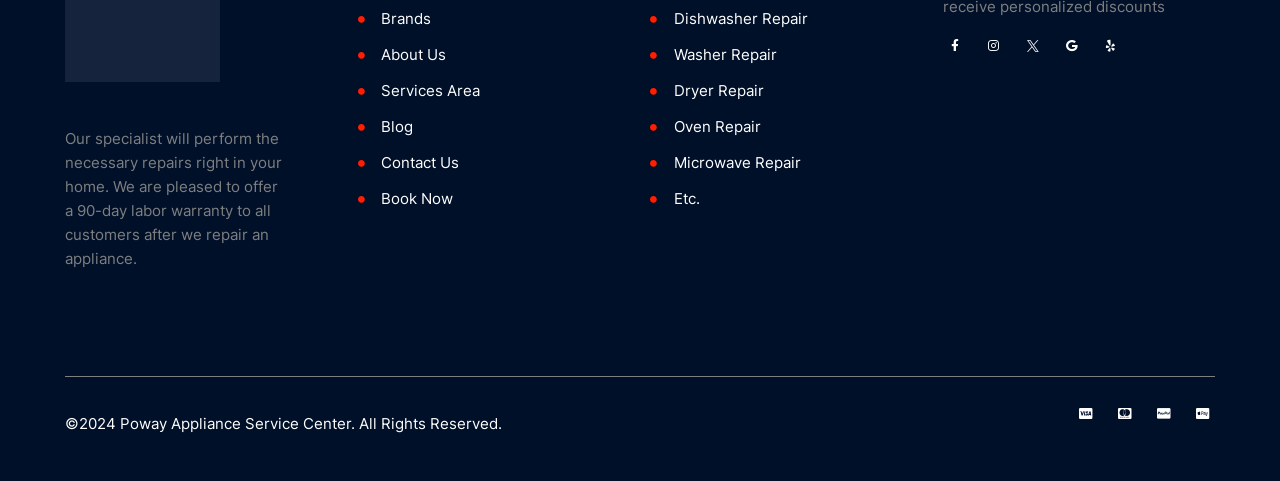Identify the bounding box coordinates of the clickable region required to complete the instruction: "View custom renovations". The coordinates should be given as four float numbers within the range of 0 and 1, i.e., [left, top, right, bottom].

None